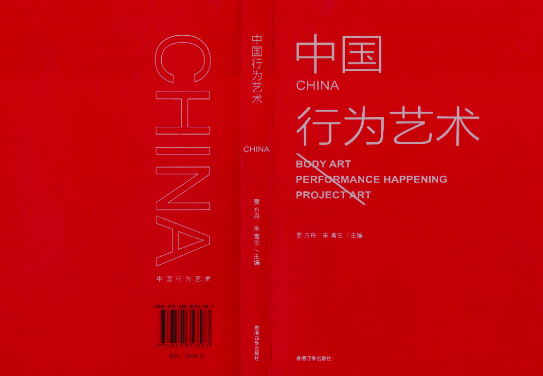What language is '中国'?
Please give a detailed and thorough answer to the question, covering all relevant points.

The character '中国' is the Chinese translation of 'China', which is presented alongside the English title, suggesting that the book is a scholarly publication that explores performance art in China.